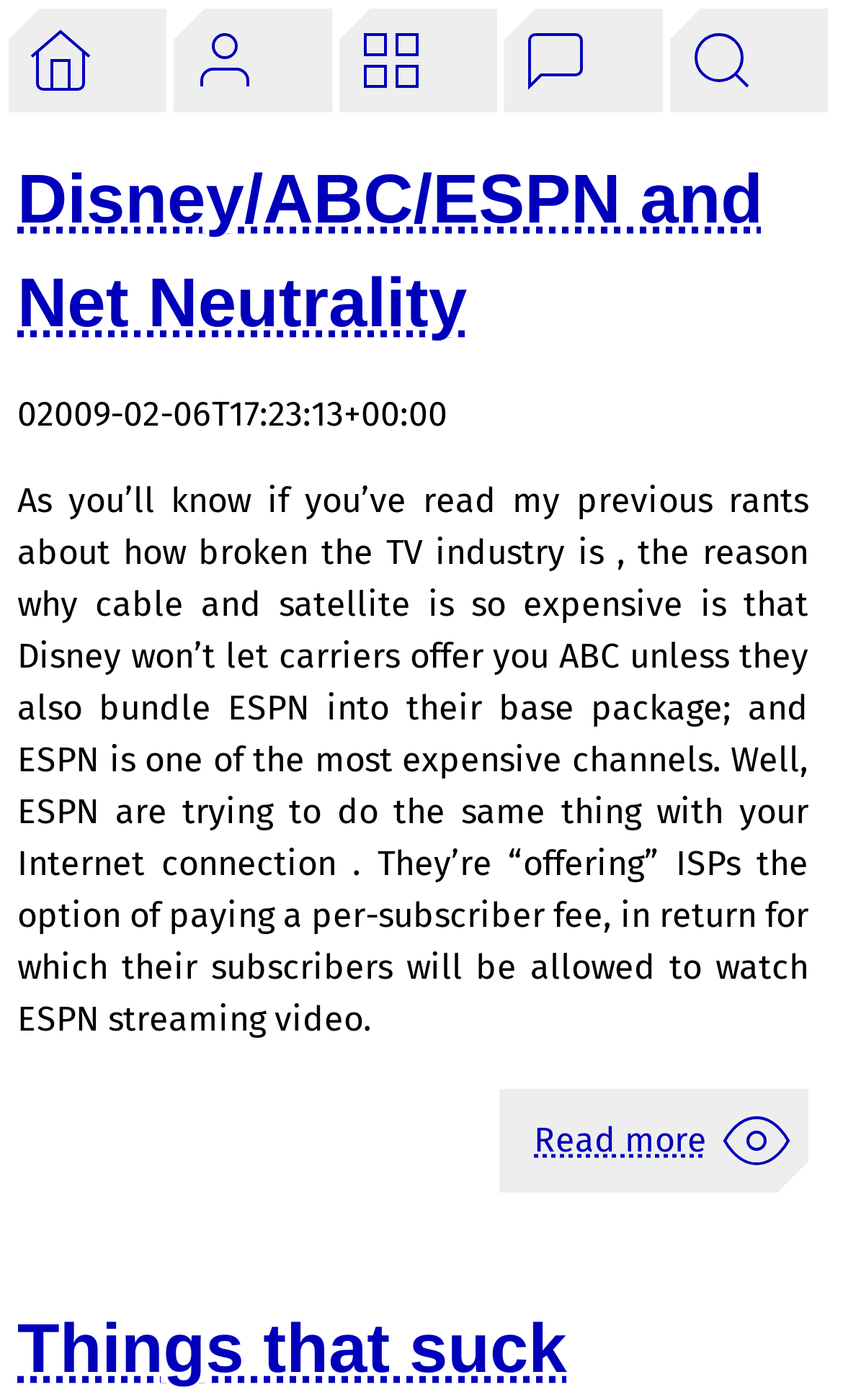Locate the bounding box coordinates of the element to click to perform the following action: 'click the 'Read more' link'. The coordinates should be given as four float values between 0 and 1, in the form of [left, top, right, bottom].

[0.595, 0.778, 0.959, 0.852]